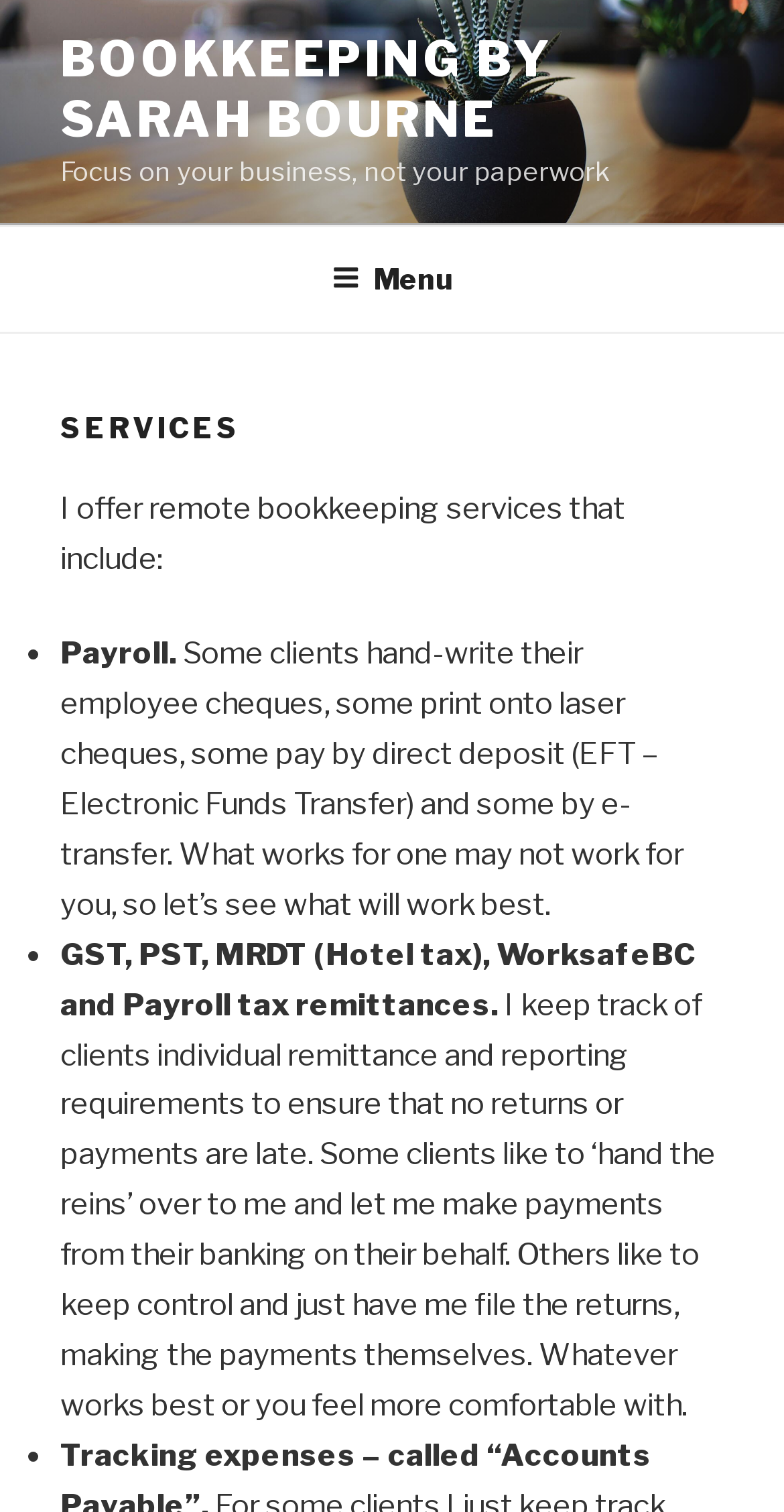Please provide the bounding box coordinates in the format (top-left x, top-left y, bottom-right x, bottom-right y). Remember, all values are floating point numbers between 0 and 1. What is the bounding box coordinate of the region described as: Menu

[0.386, 0.151, 0.614, 0.216]